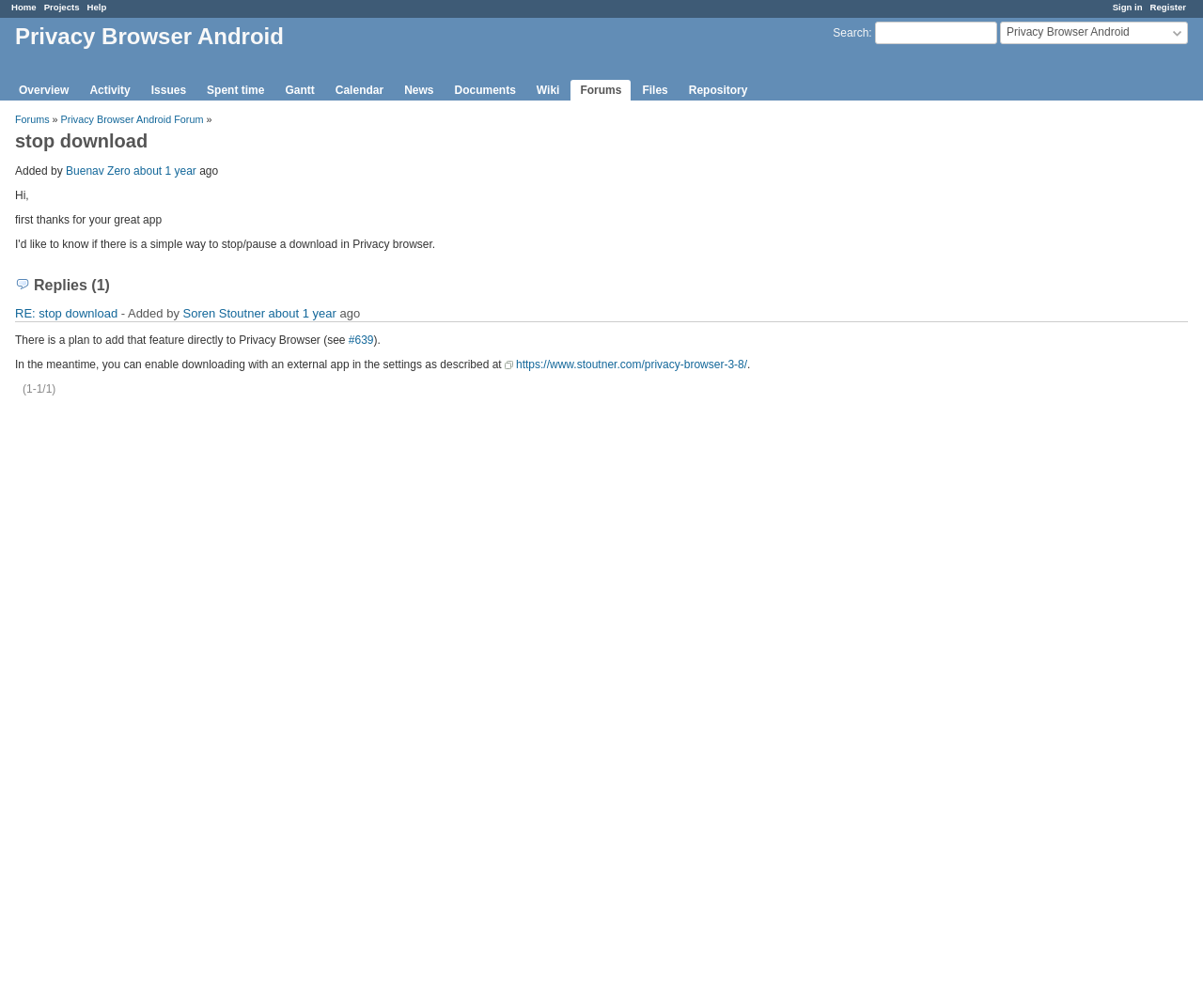What is the feature that is planned to be added to Privacy Browser? Please answer the question using a single word or phrase based on the image.

adding that feature directly